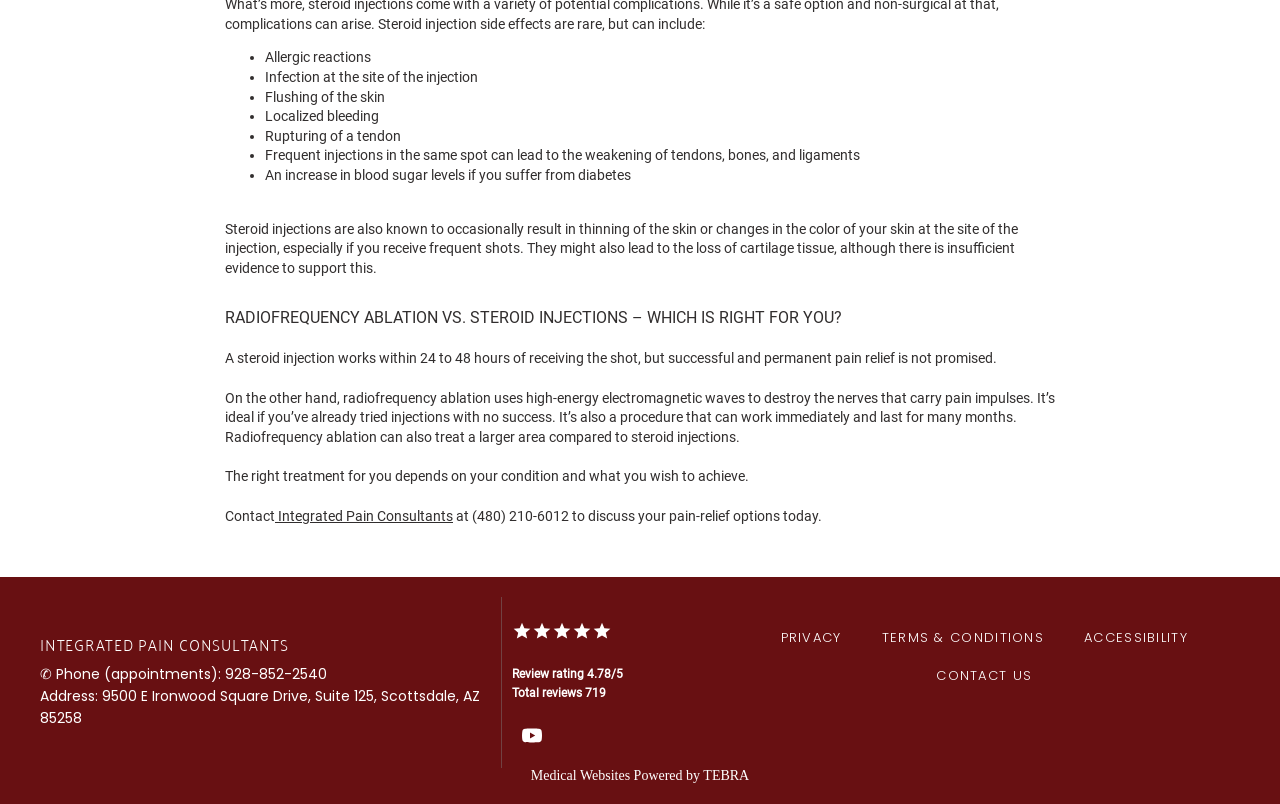What is the purpose of radiofrequency ablation?
Please respond to the question with a detailed and well-explained answer.

According to the webpage, radiofrequency ablation uses high-energy electromagnetic waves to destroy the nerves that carry pain impulses, making it an ideal treatment option for those who have already tried injections with no success.